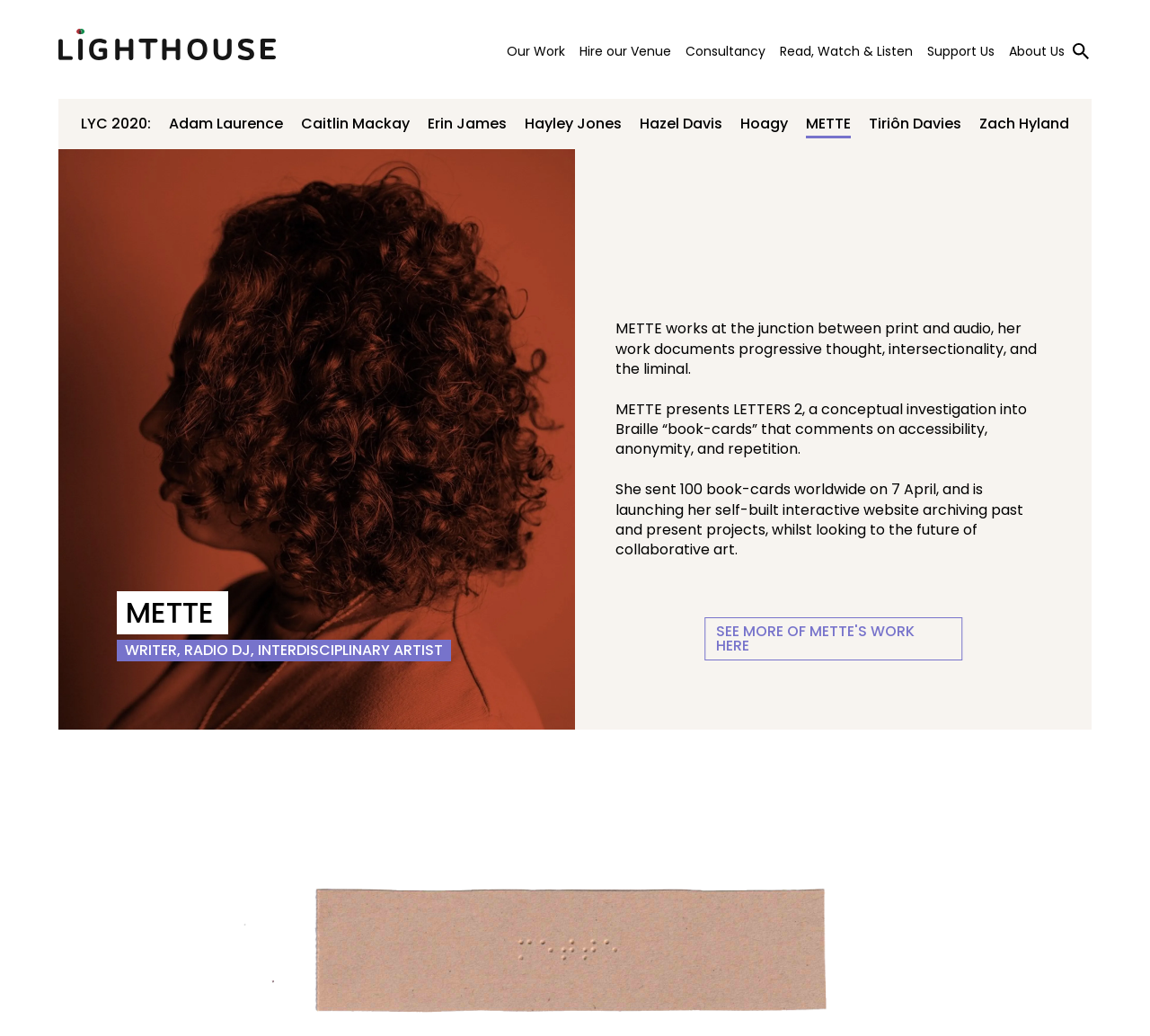Determine the bounding box coordinates for the area that needs to be clicked to fulfill this task: "Explore Our Work". The coordinates must be given as four float numbers between 0 and 1, i.e., [left, top, right, bottom].

[0.433, 0.0, 0.499, 0.099]